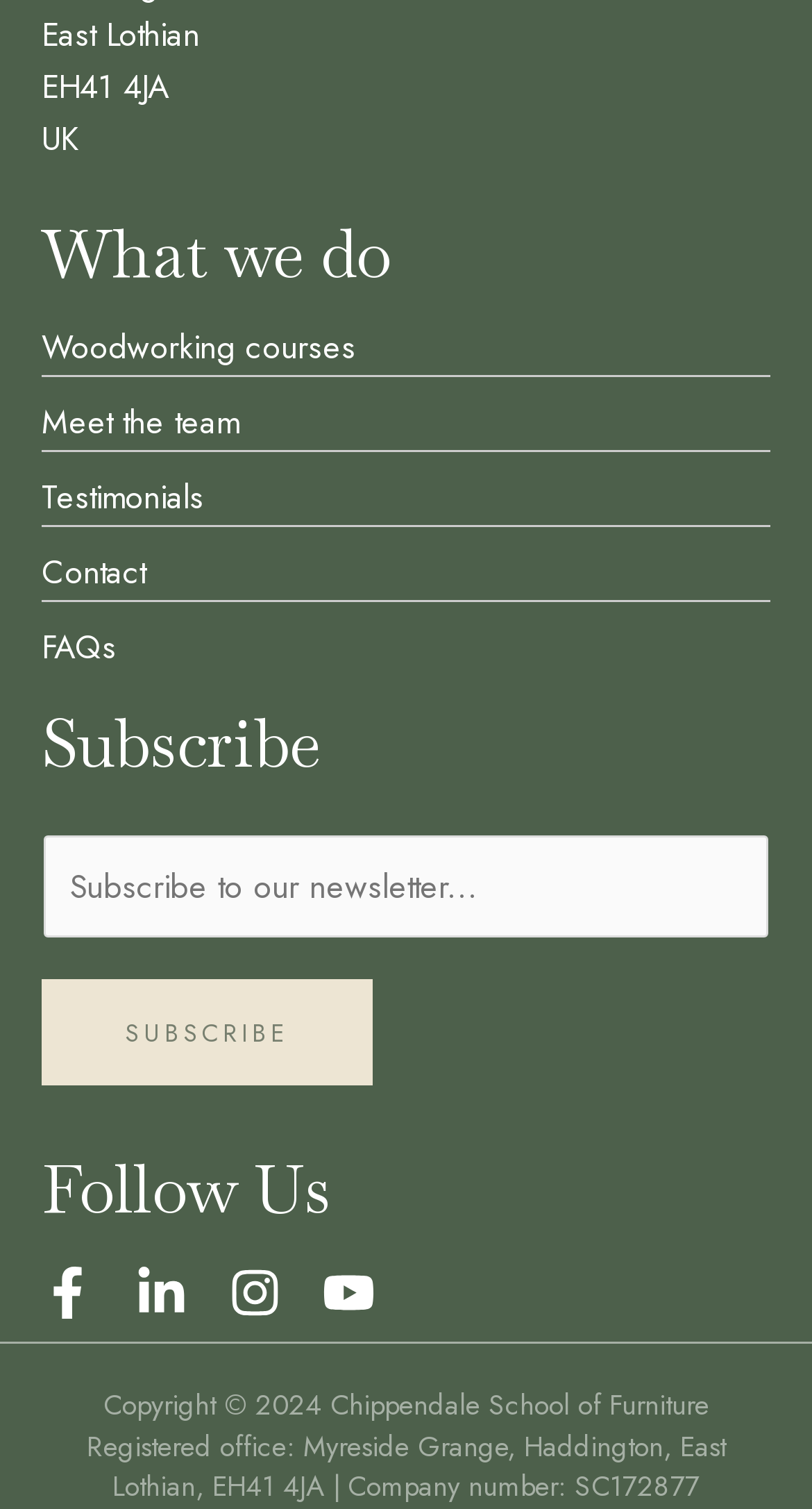Please determine the bounding box coordinates of the clickable area required to carry out the following instruction: "Follow us on Facebook". The coordinates must be four float numbers between 0 and 1, represented as [left, top, right, bottom].

[0.051, 0.84, 0.115, 0.874]